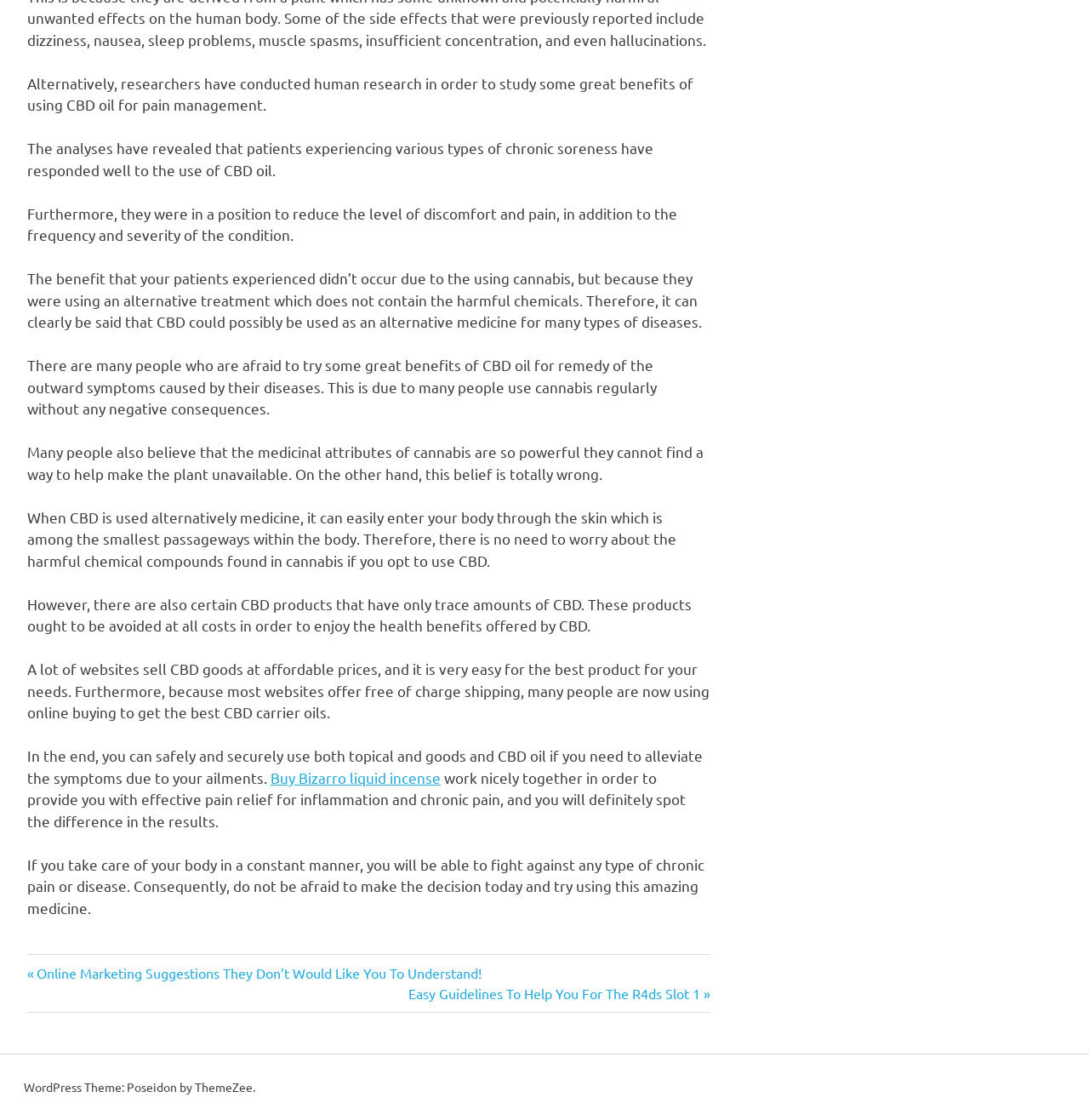Using the information shown in the image, answer the question with as much detail as possible: What is the topic of the article?

The topic of the article can be determined by reading the static text elements, which discuss the benefits of using CBD oil for pain management and its potential as an alternative medicine.